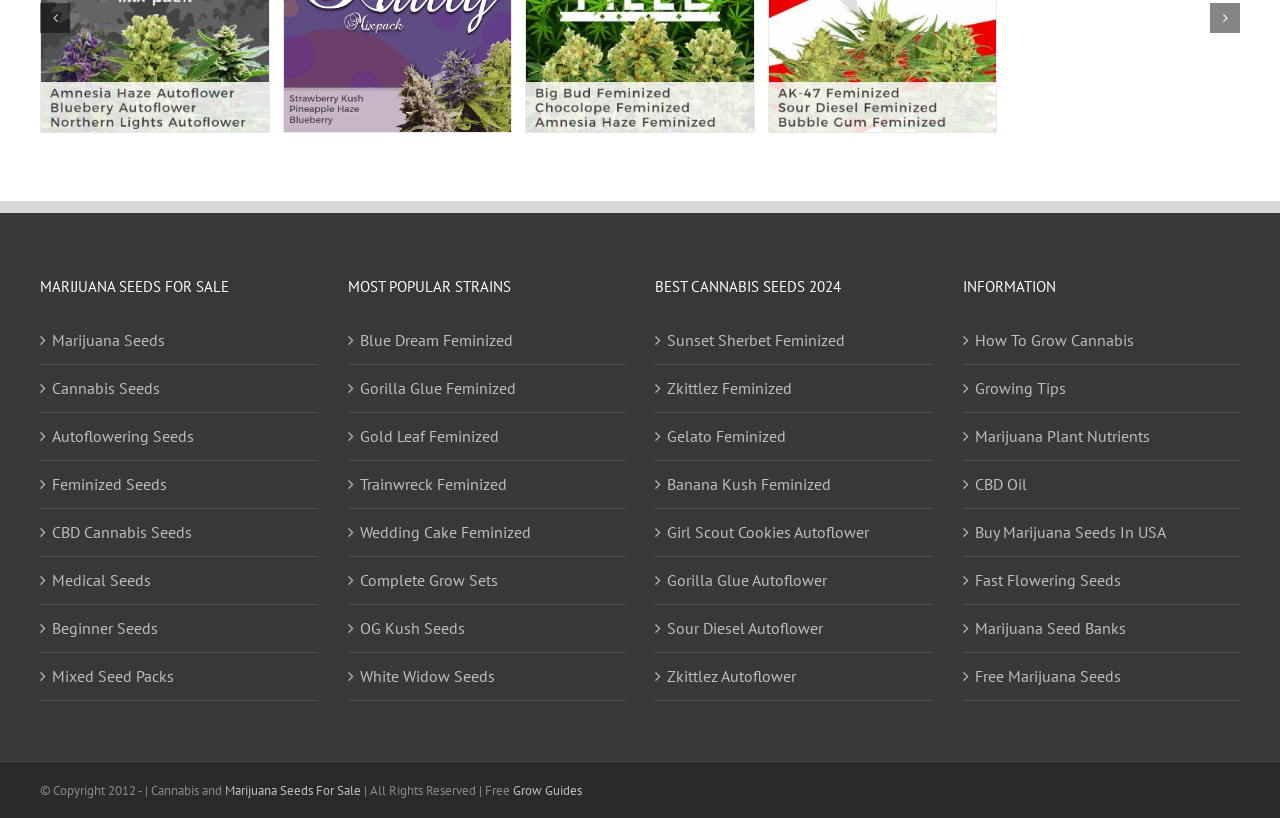Could you indicate the bounding box coordinates of the region to click in order to complete this instruction: "Click on BIOGRAPHY link".

None